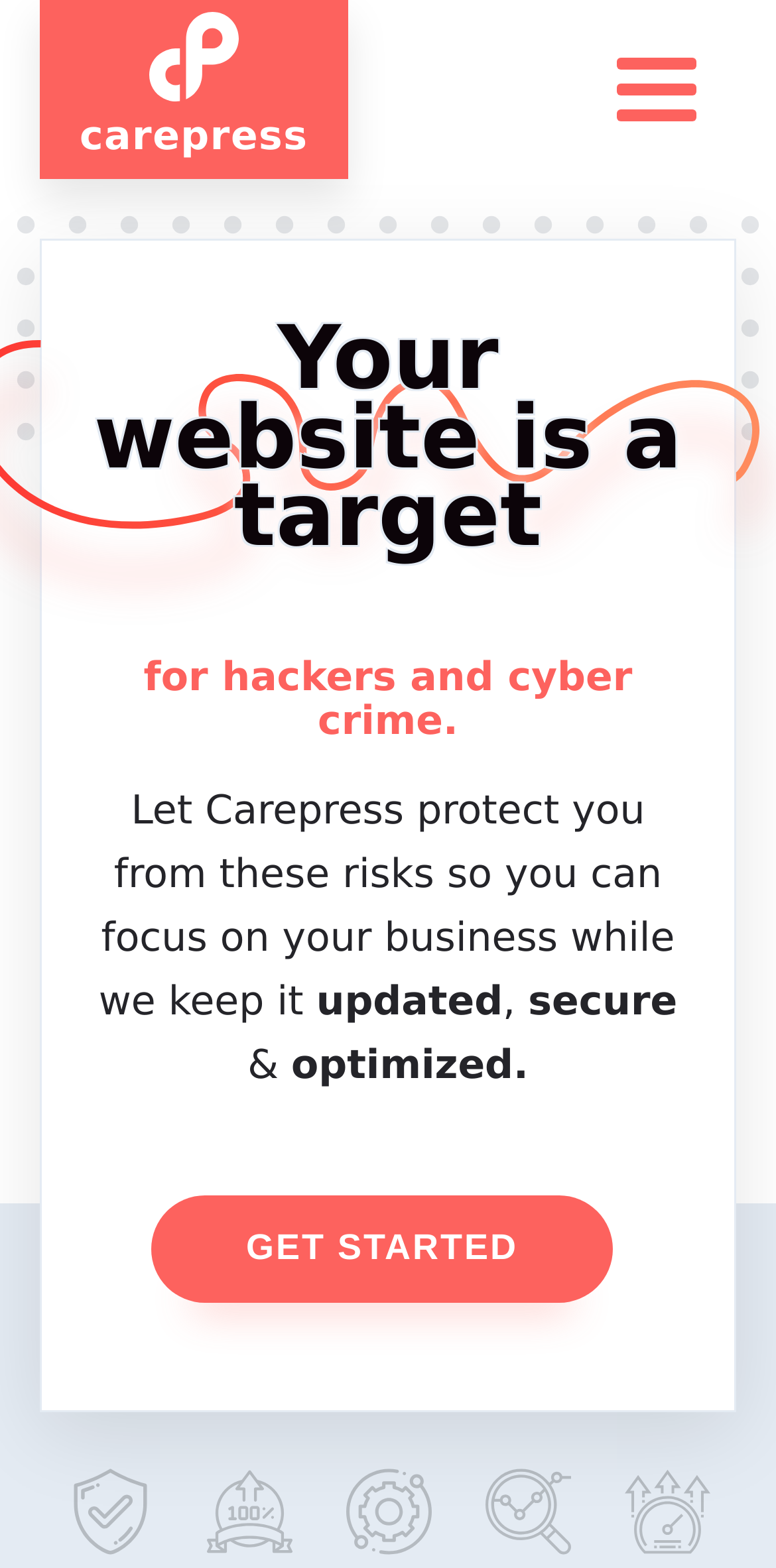Find and provide the bounding box coordinates for the UI element described with: "GET STARTED".

[0.194, 0.762, 0.791, 0.83]